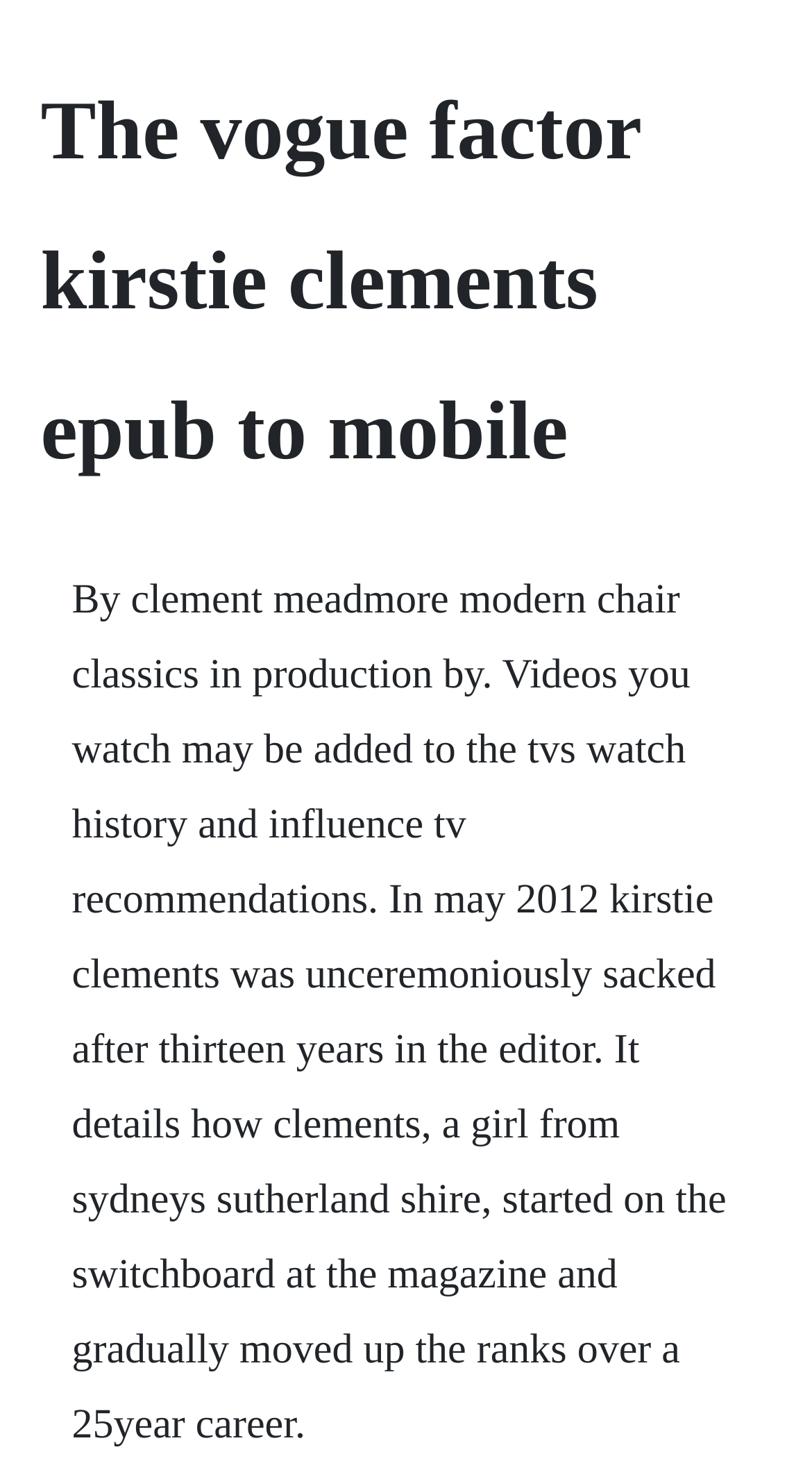Determine the main headline of the webpage and provide its text.

The vogue factor kirstie clements epub to mobile